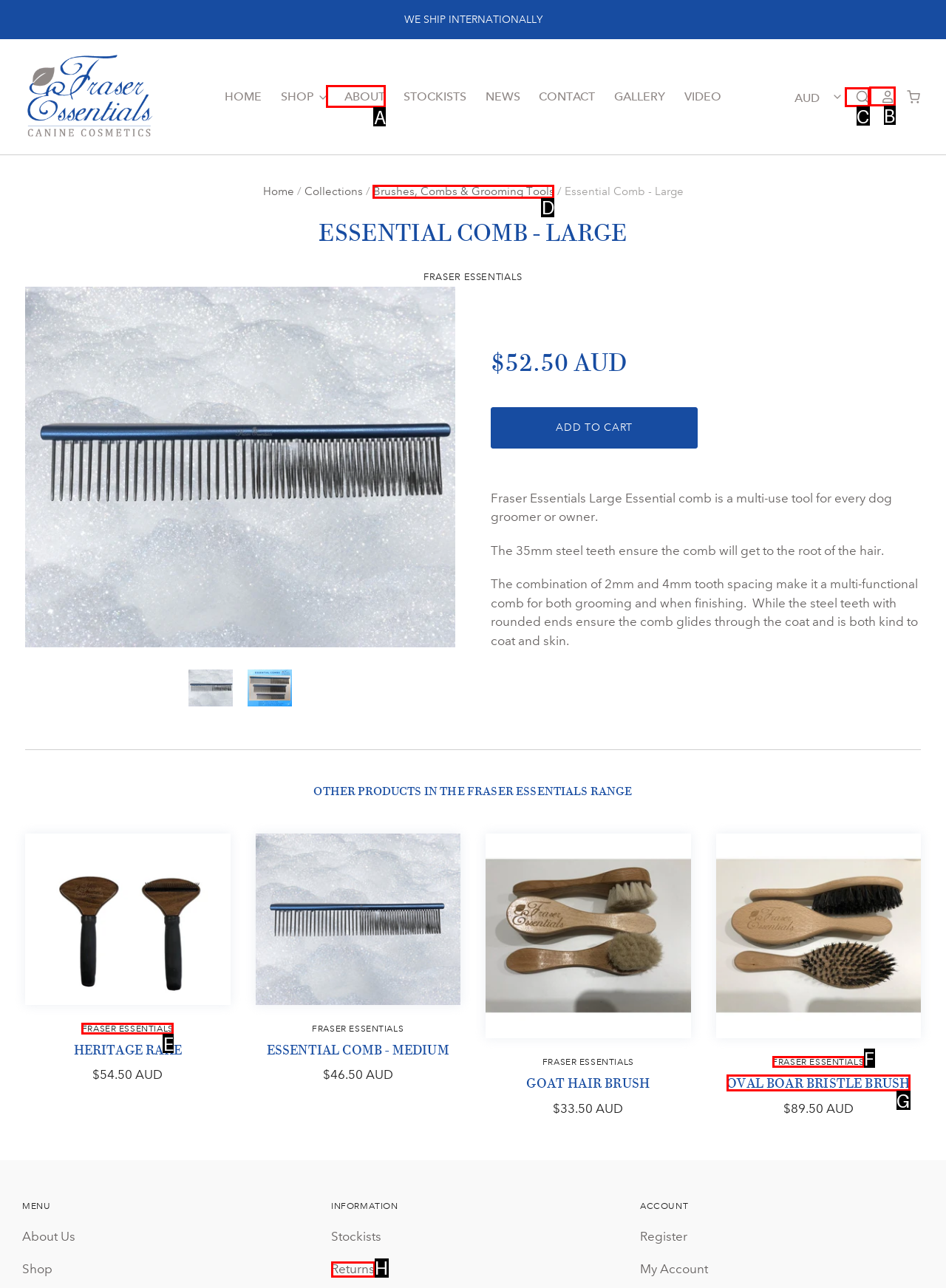Pick the HTML element that should be clicked to execute the task: Search for products
Respond with the letter corresponding to the correct choice.

C